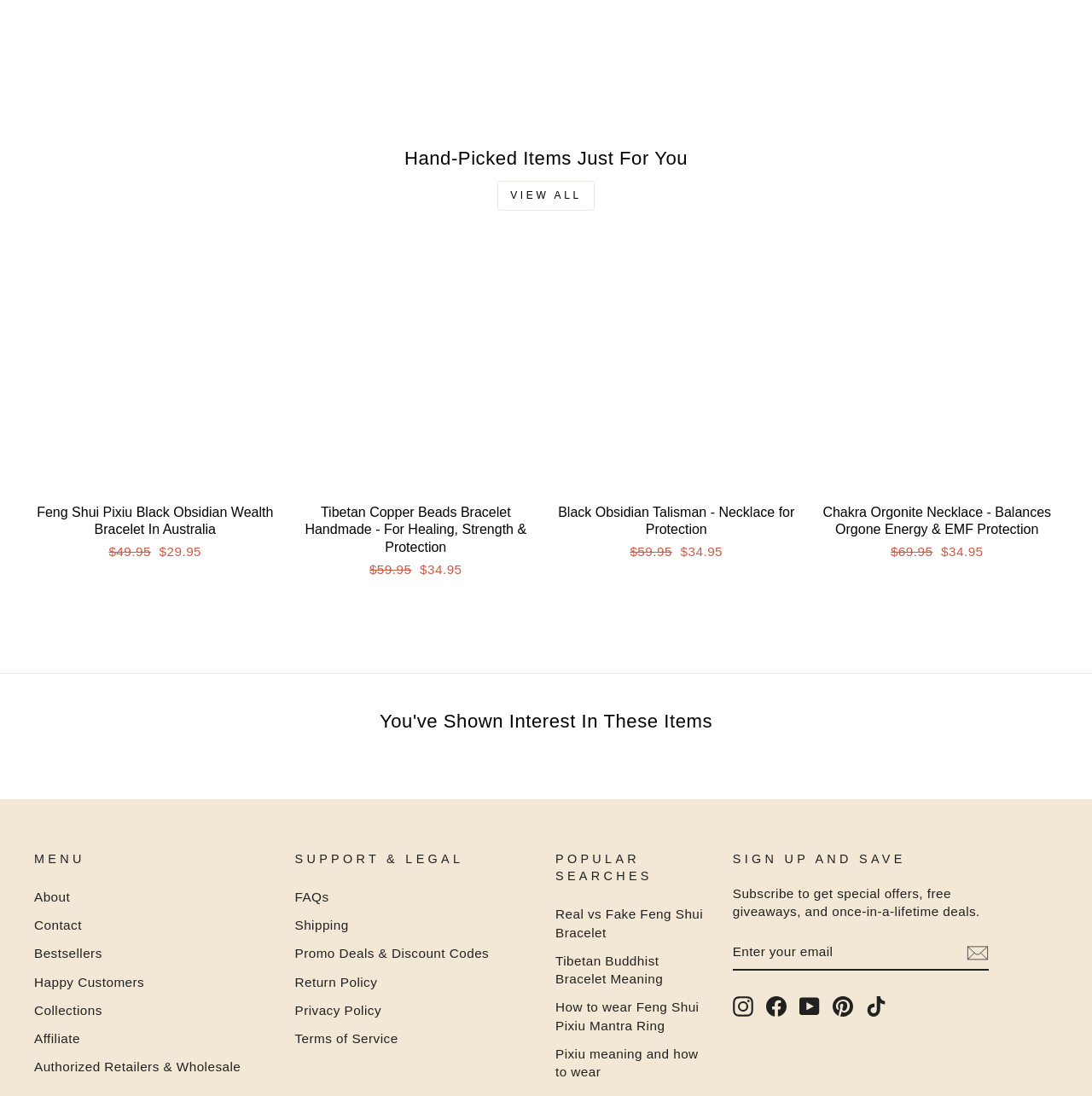What is the purpose of the 'SIGN UP AND SAVE' section?
Give a single word or phrase as your answer by examining the image.

To subscribe to special offers